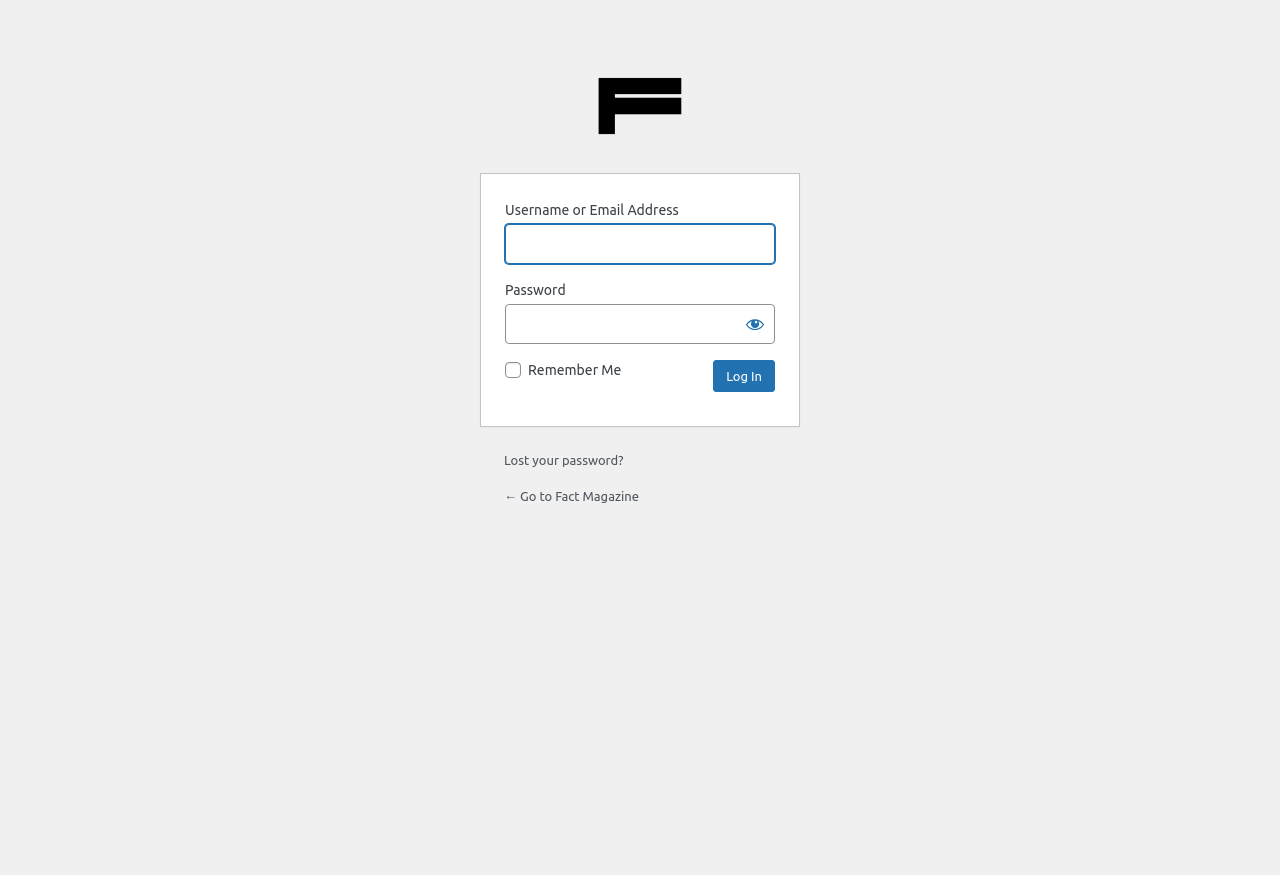Where does the '← Go to Fact Magazine' link lead to?
Provide a thorough and detailed answer to the question.

The link '← Go to Fact Magazine' is likely a navigation link that leads to the homepage of the Fact Magazine website, allowing users to go back to the main page from the login page.